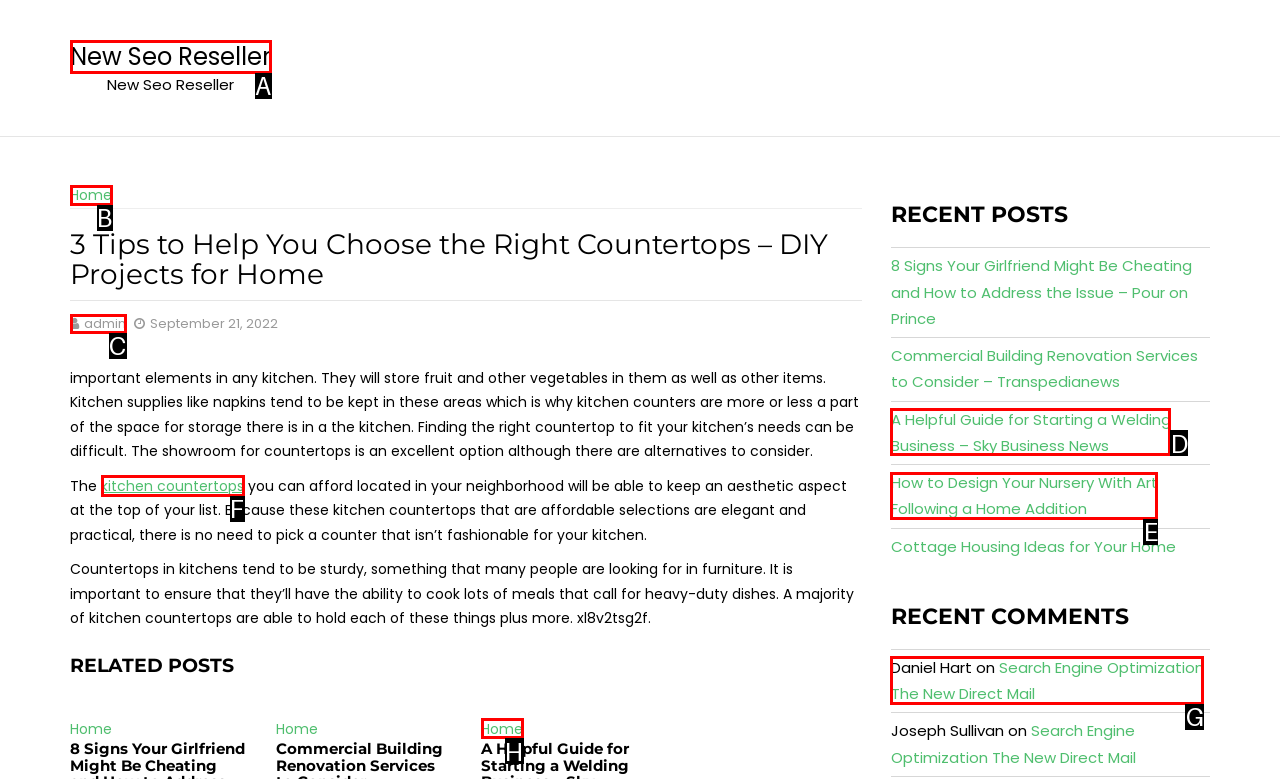Point out the correct UI element to click to carry out this instruction: read more about 'kitchen countertops'
Answer with the letter of the chosen option from the provided choices directly.

F